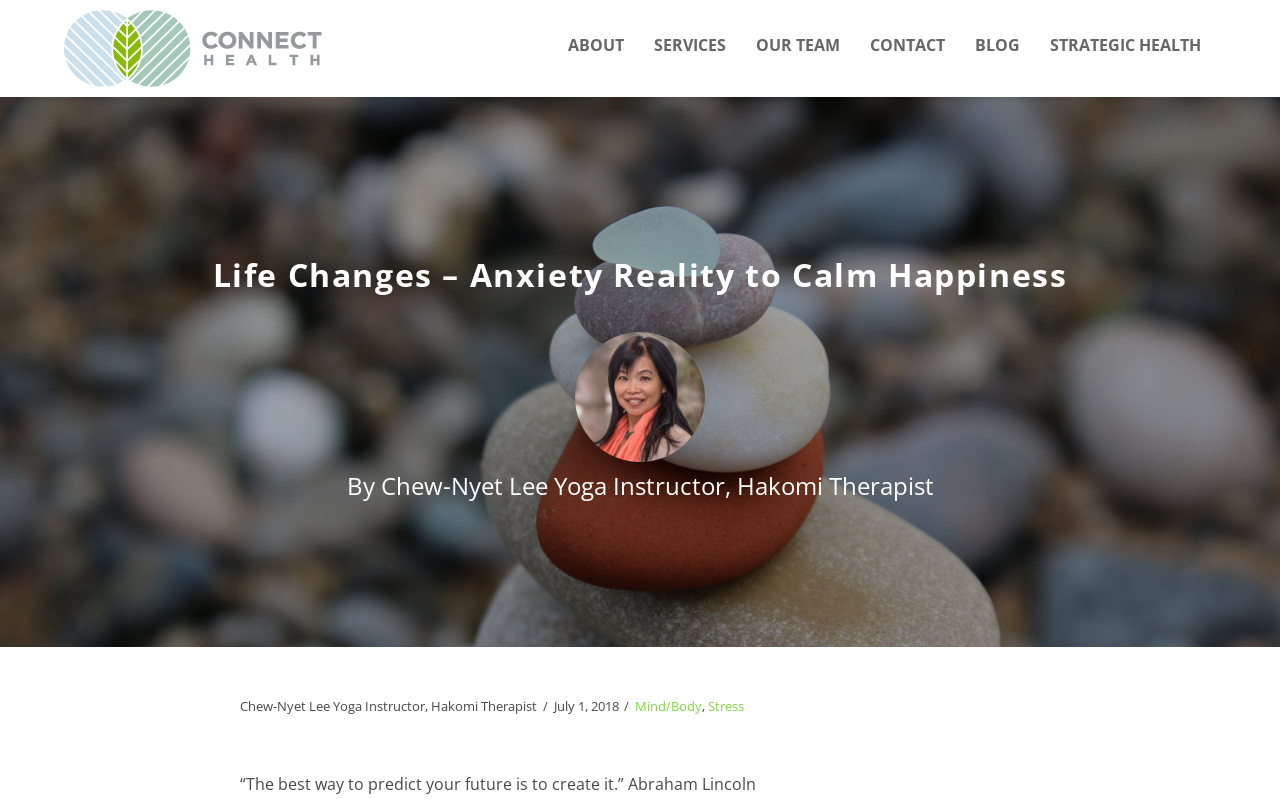Construct a comprehensive description capturing every detail on the webpage.

The webpage is about "Life Changes – Anxiety Reality to Calm Happiness" and is connected to "Connect Health". At the top left corner, there is a link to "Connect Health" accompanied by an image with the same name. 

On the top navigation bar, there are six links: "ABOUT", "SERVICES", "OUR TEAM", "CONTACT", "BLOG", and "STRATEGIC HEALTH", arranged from left to right. 

Below the navigation bar, there is a large heading that spans the entire width of the page, stating "Life Changes – Anxiety Reality to Calm Happiness". 

Underneath the heading, there is another heading that also spans the entire width, which introduces the author, "Chew-Nyet Lee", who is a Yoga Instructor and Hakomi Therapist. 

Below the author introduction, there is a section with a header that contains the author's name, a timestamp "July 1, 2018", and two links, "Mind/Body" and "Stress", arranged from left to right. 

At the very bottom of the page, there is a quote from Abraham Lincoln, "“The best way to predict your future is to create it.”", which takes up about half of the page width.